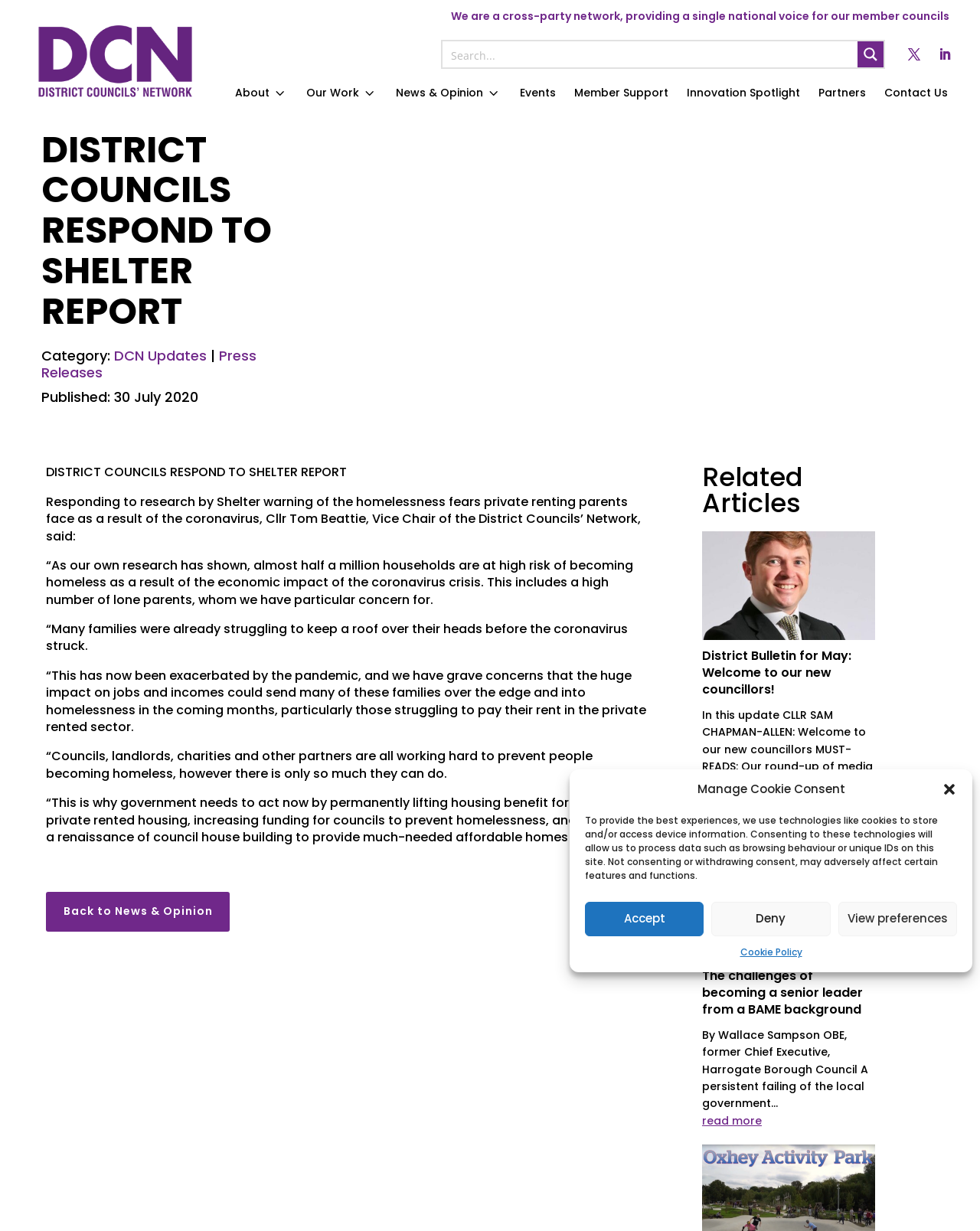Identify the bounding box for the UI element that is described as follows: "Follow".

[0.92, 0.034, 0.945, 0.054]